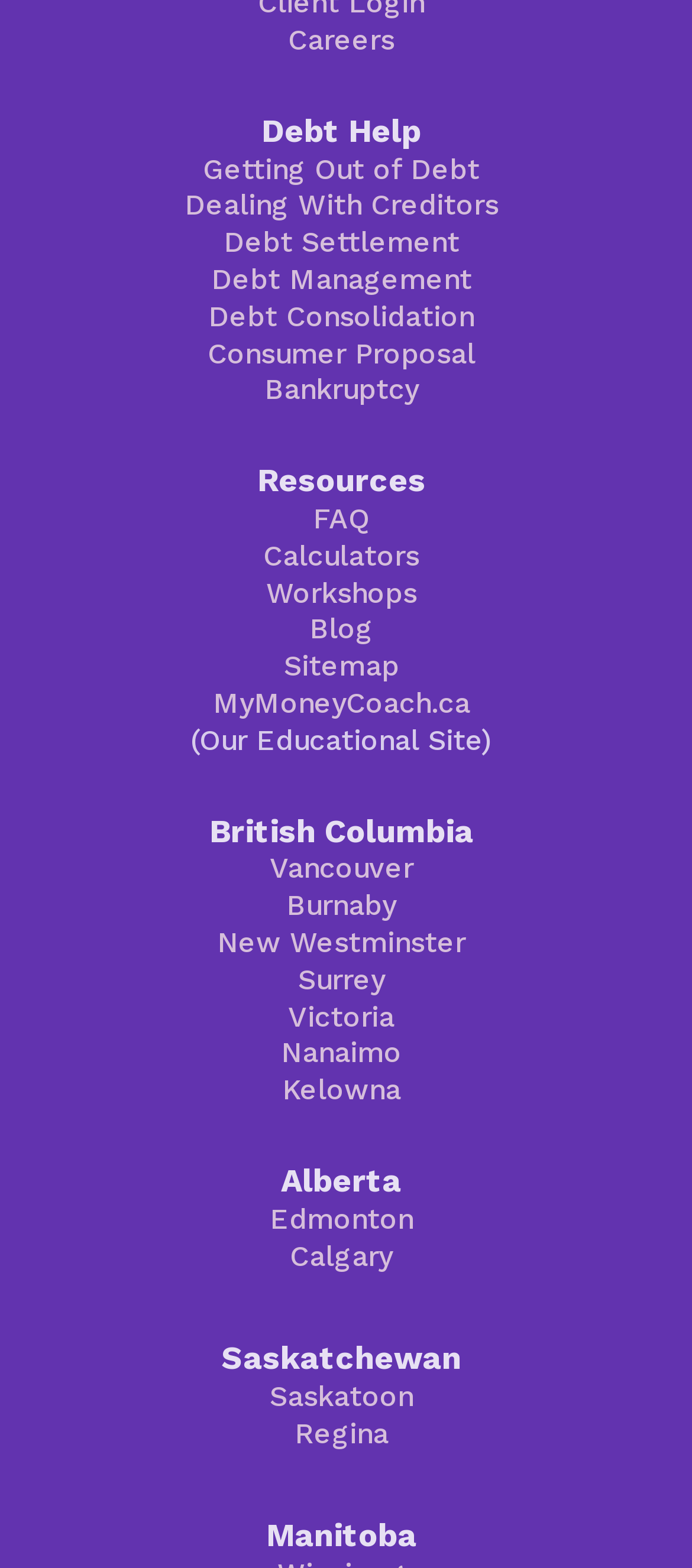Respond to the question below with a single word or phrase: How many cities are listed in British Columbia?

5